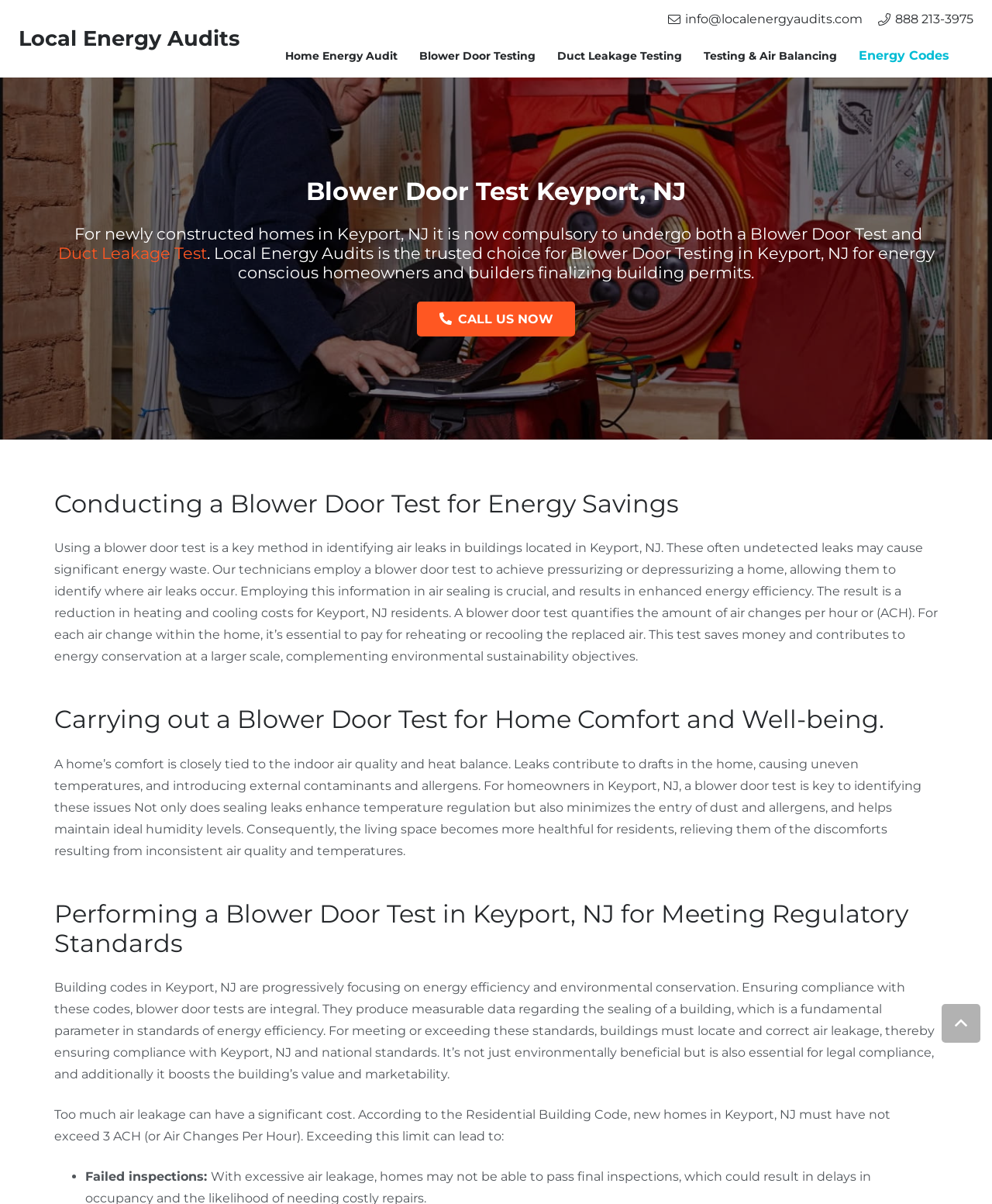Can you specify the bounding box coordinates of the area that needs to be clicked to fulfill the following instruction: "Click on the 'Home' link"?

None